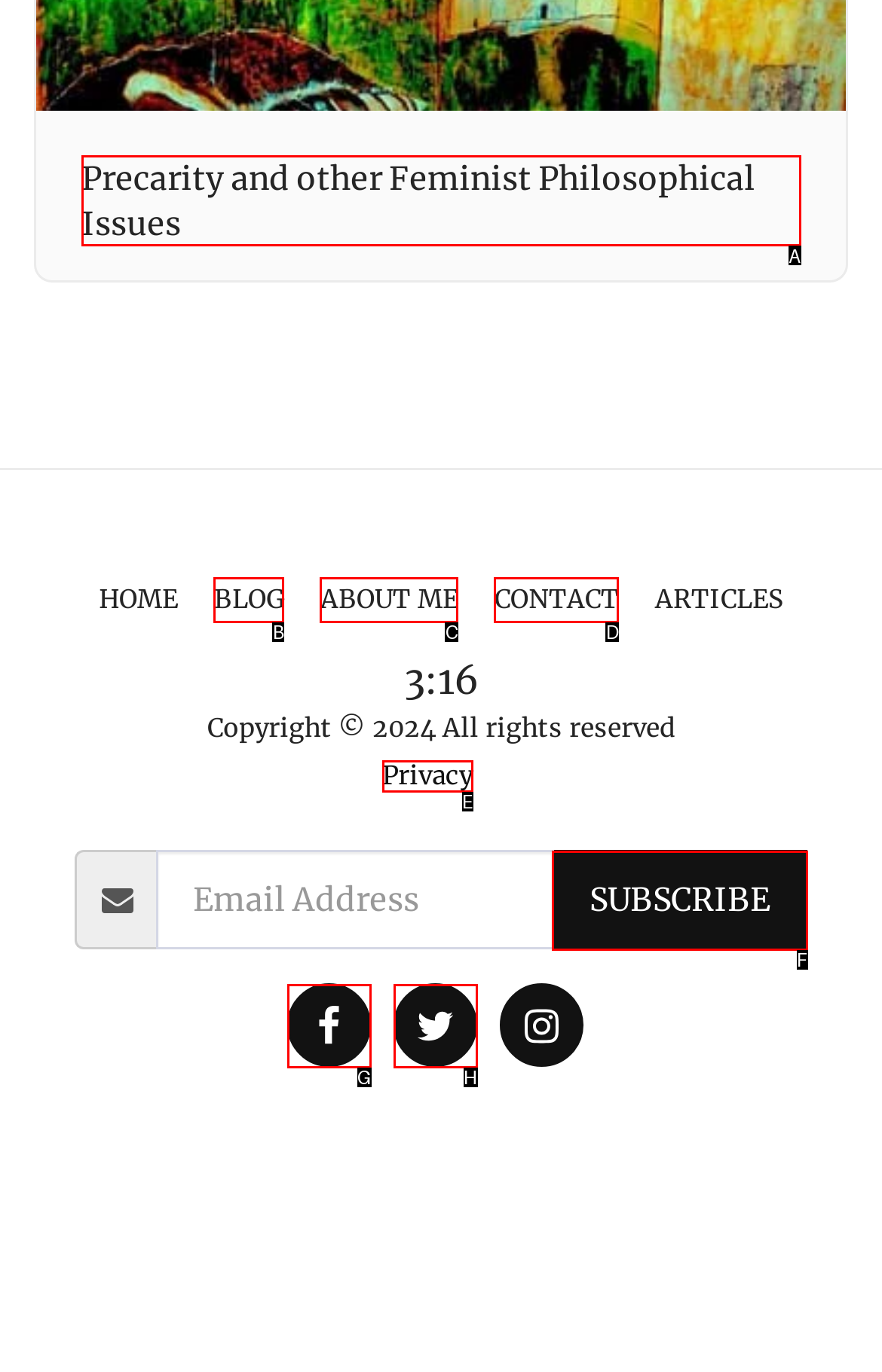Which option corresponds to the following element description: aria-label="June 21, 2011_120959.jpg"?
Please provide the letter of the correct choice.

None